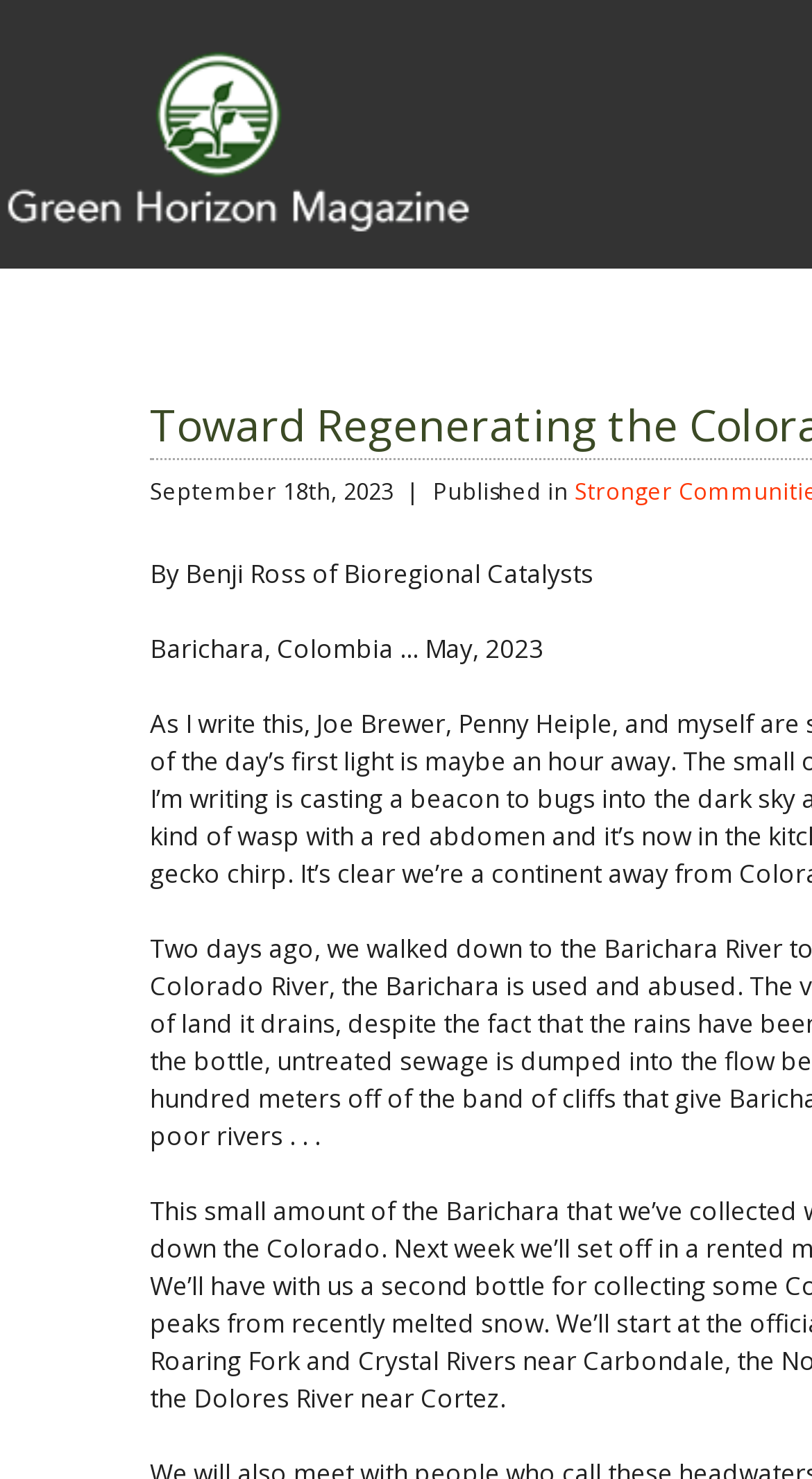Please give a concise answer to this question using a single word or phrase: 
What is the name of the magazine?

Green Horizon Magazine